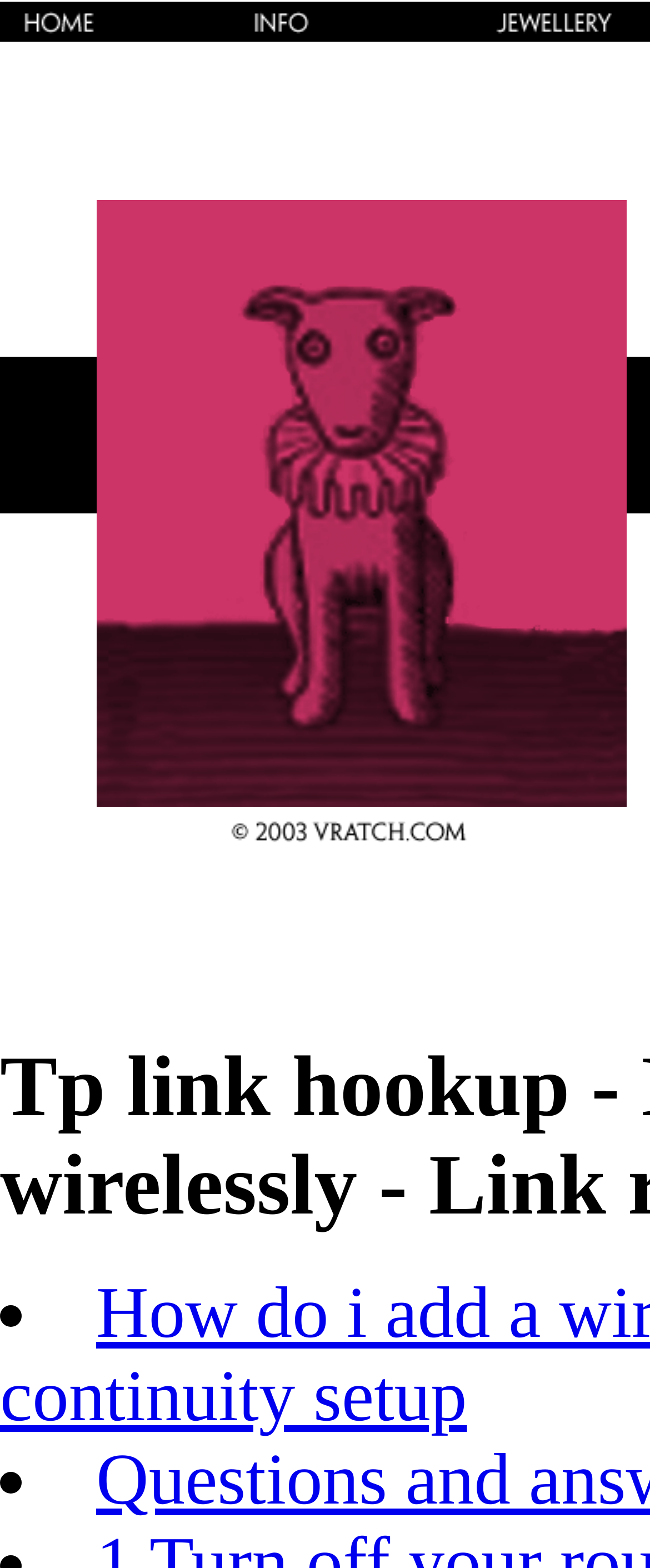Reply to the question with a single word or phrase:
What is the purpose of this webpage?

Tutorial